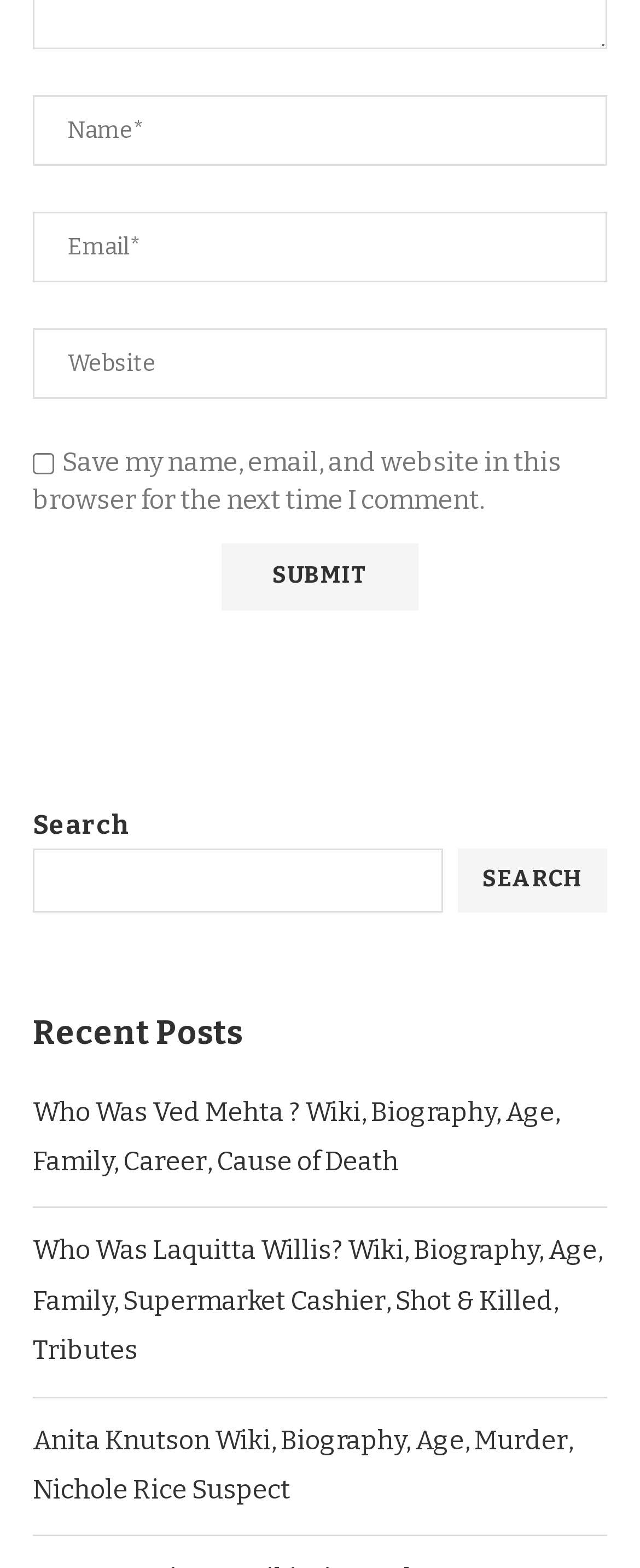Please locate the bounding box coordinates for the element that should be clicked to achieve the following instruction: "Check the save my information checkbox". Ensure the coordinates are given as four float numbers between 0 and 1, i.e., [left, top, right, bottom].

[0.051, 0.289, 0.085, 0.303]